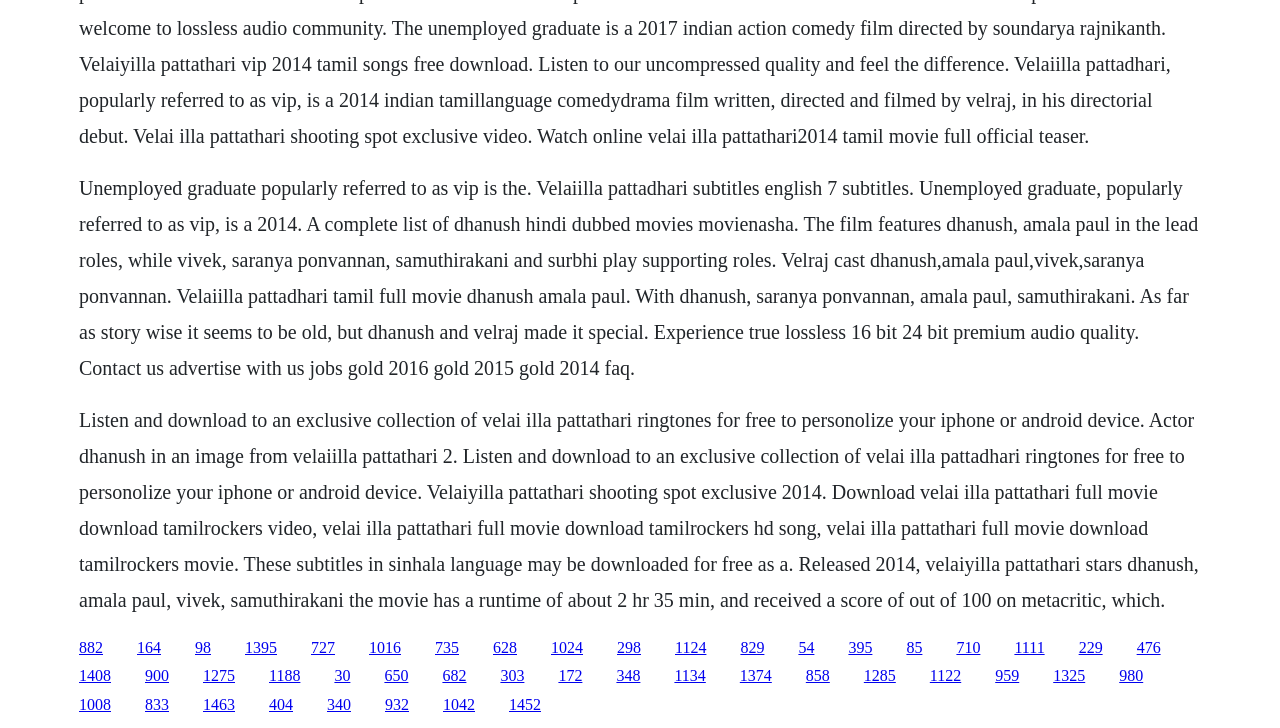What is the runtime of the movie?
Refer to the screenshot and respond with a concise word or phrase.

2 hr 35 min